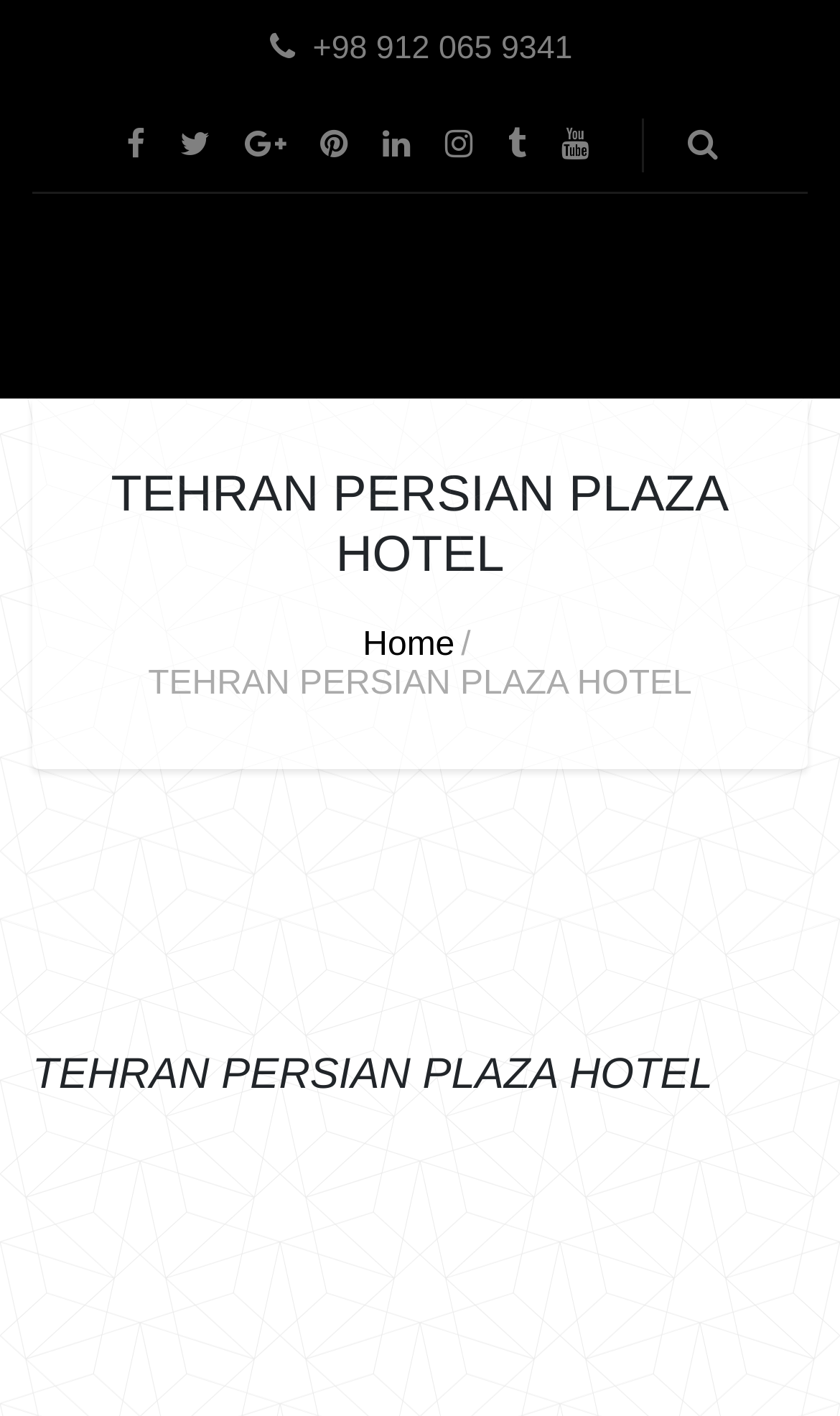What is the phone number of the hotel?
Please give a detailed and elaborate answer to the question based on the image.

I found the phone number by looking at the static text element with the bounding box coordinates [0.372, 0.021, 0.682, 0.047] which contains the phone number +98 912 065 9341.